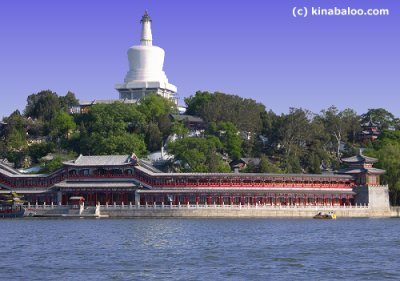Respond with a single word or phrase for the following question: 
What is the significance of the White Pagoda?

Symbolizes historical significance